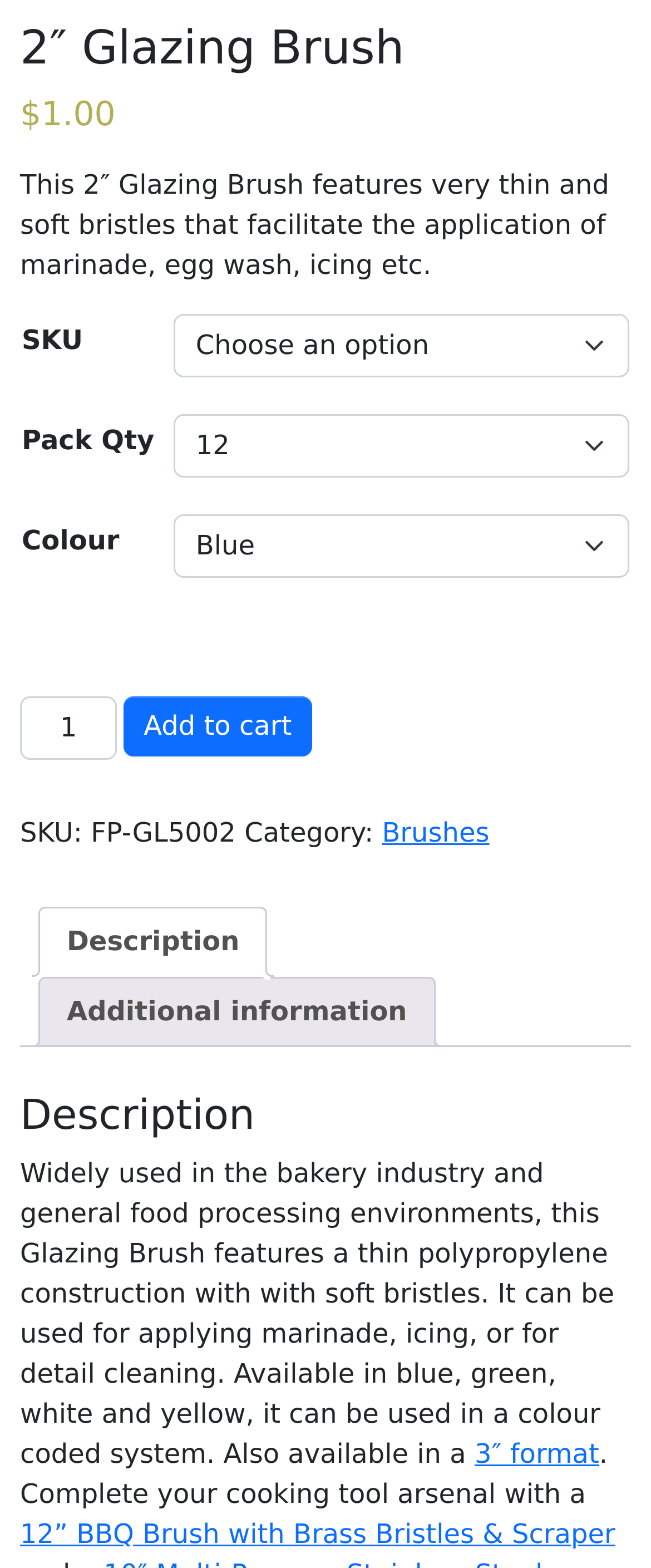Locate the bounding box coordinates of the item that should be clicked to fulfill the instruction: "Add to cart".

[0.19, 0.444, 0.479, 0.483]